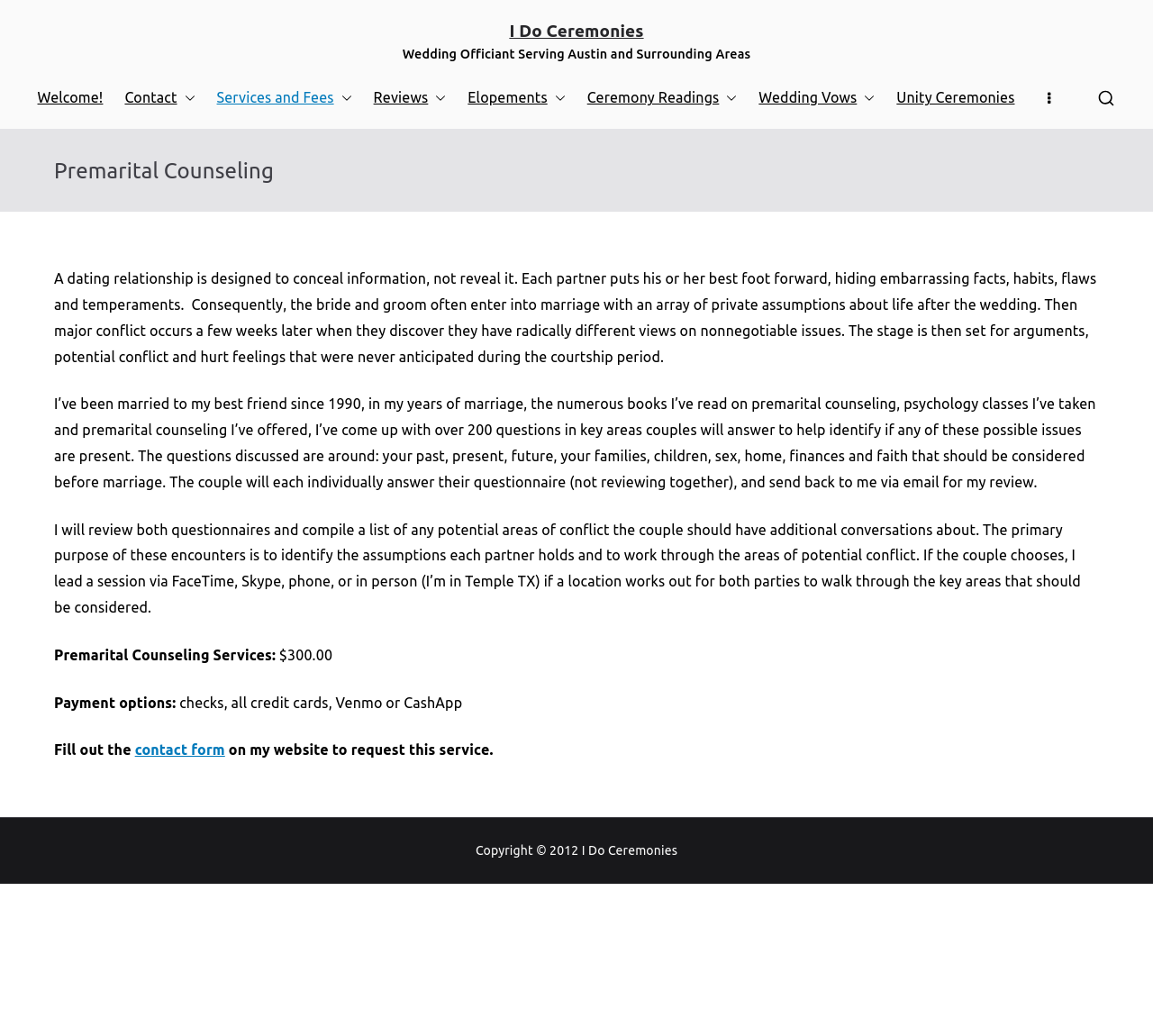Please identify the bounding box coordinates of the clickable area that will fulfill the following instruction: "Click the 'Welcome!' link". The coordinates should be in the format of four float numbers between 0 and 1, i.e., [left, top, right, bottom].

[0.032, 0.082, 0.089, 0.107]